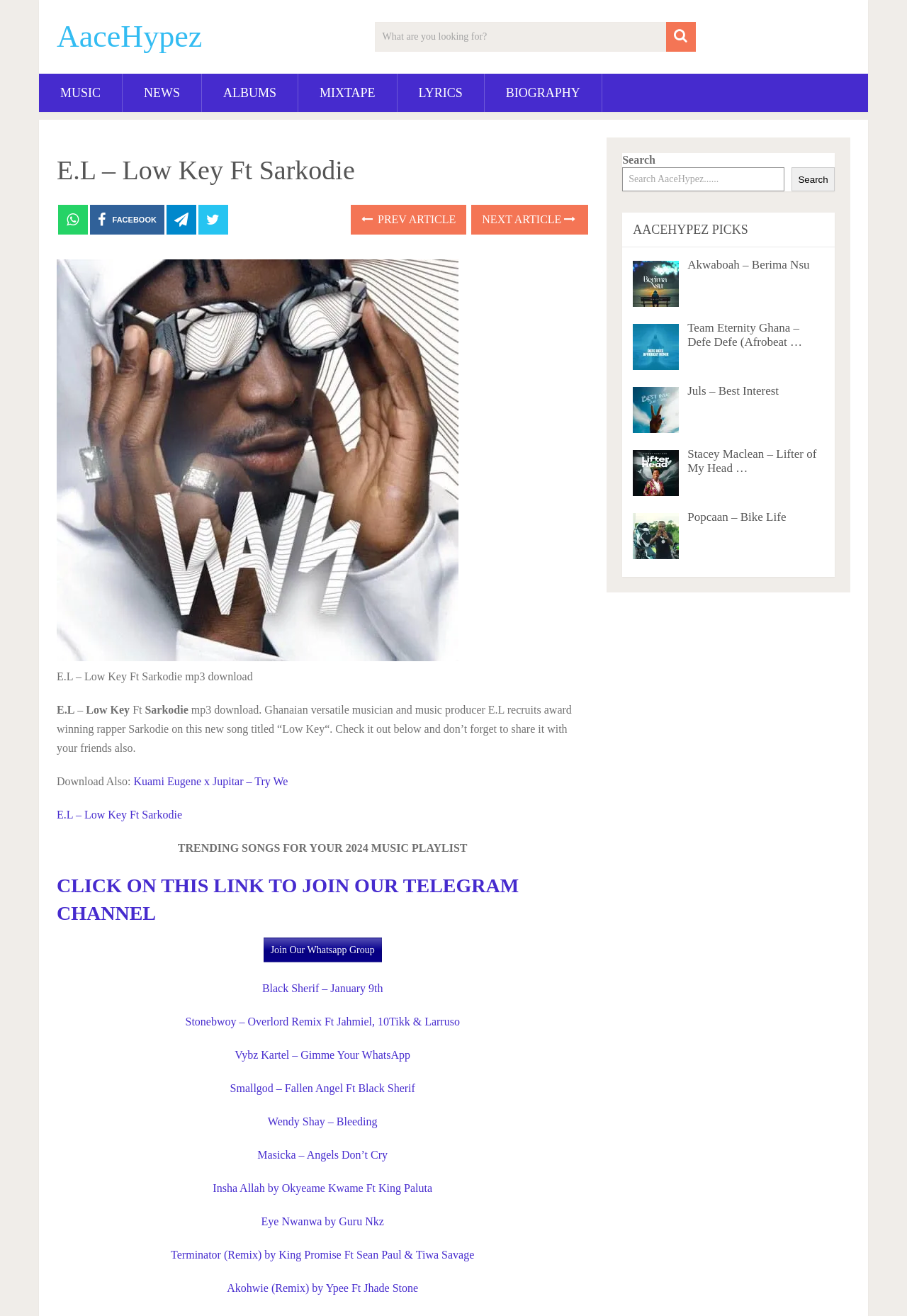For the following element description, predict the bounding box coordinates in the format (top-left x, top-left y, bottom-right x, bottom-right y). All values should be floating point numbers between 0 and 1. Description: Next Article

[0.52, 0.156, 0.649, 0.178]